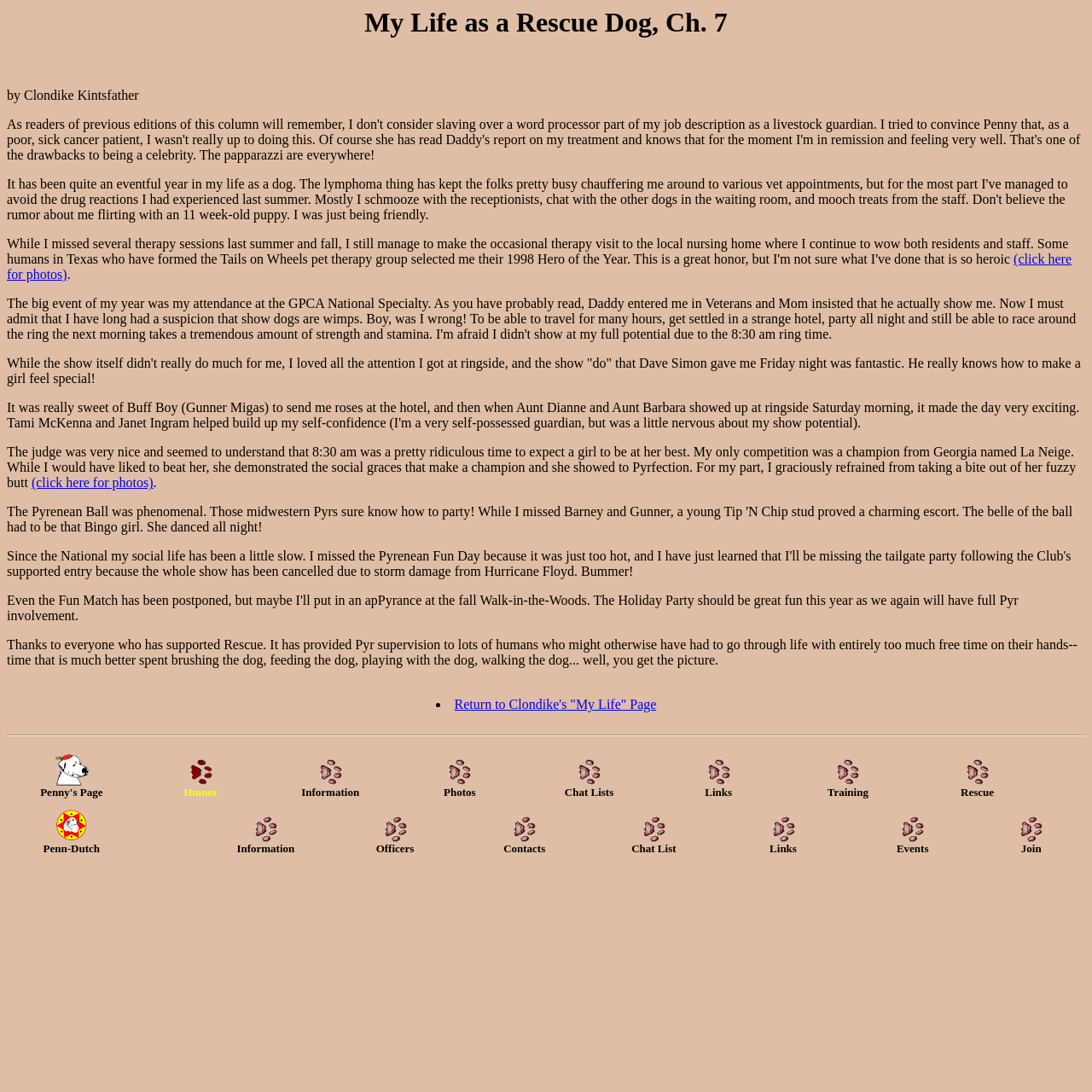What is the author of the article?
Please provide a single word or phrase answer based on the image.

Clondike Kintsfather